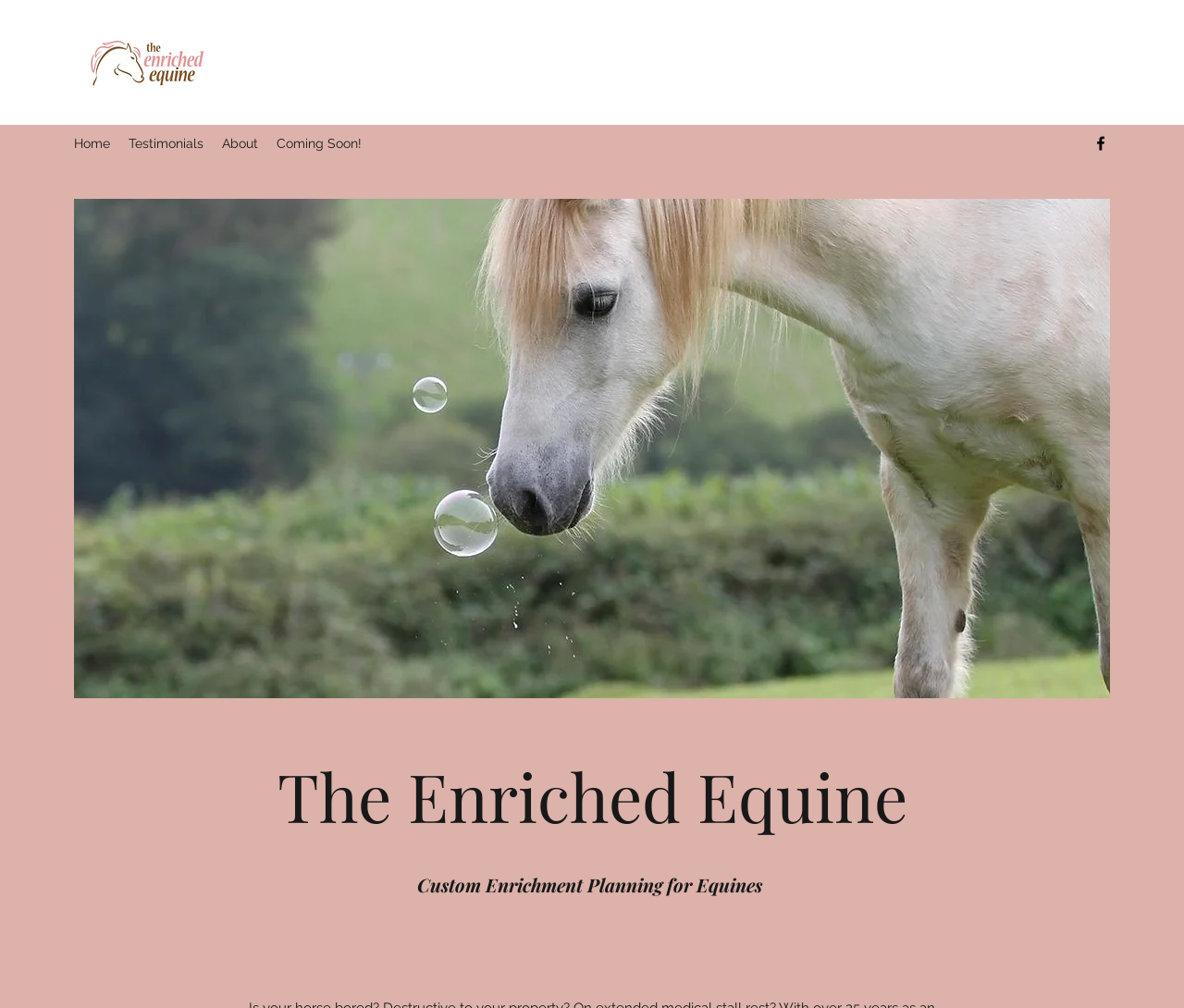What is the purpose of the website?
Provide a concise answer using a single word or phrase based on the image.

Enrichment planning for equines